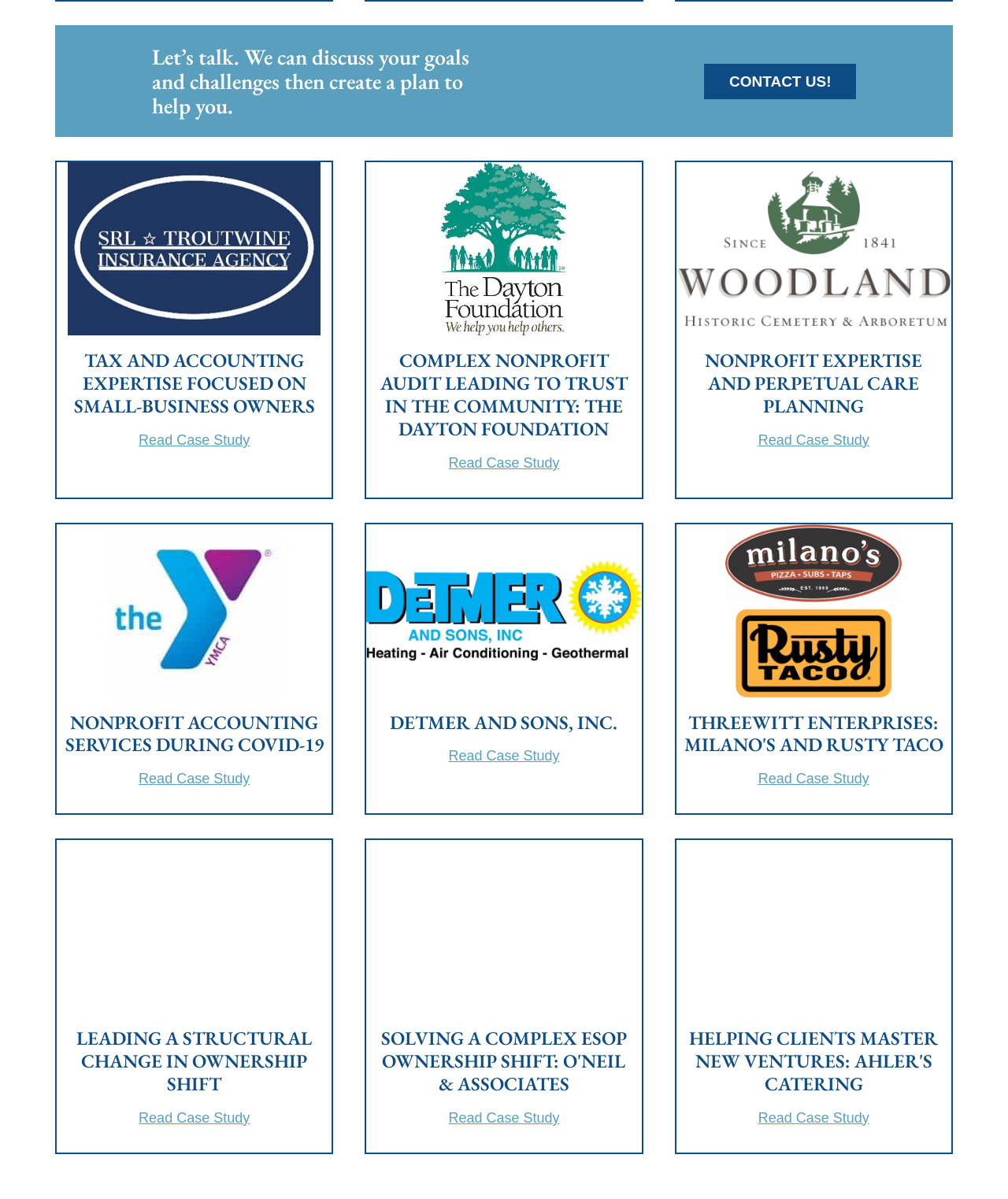What type of organizations are the case studies focused on?
Refer to the image and provide a concise answer in one word or phrase.

Nonprofits and small businesses